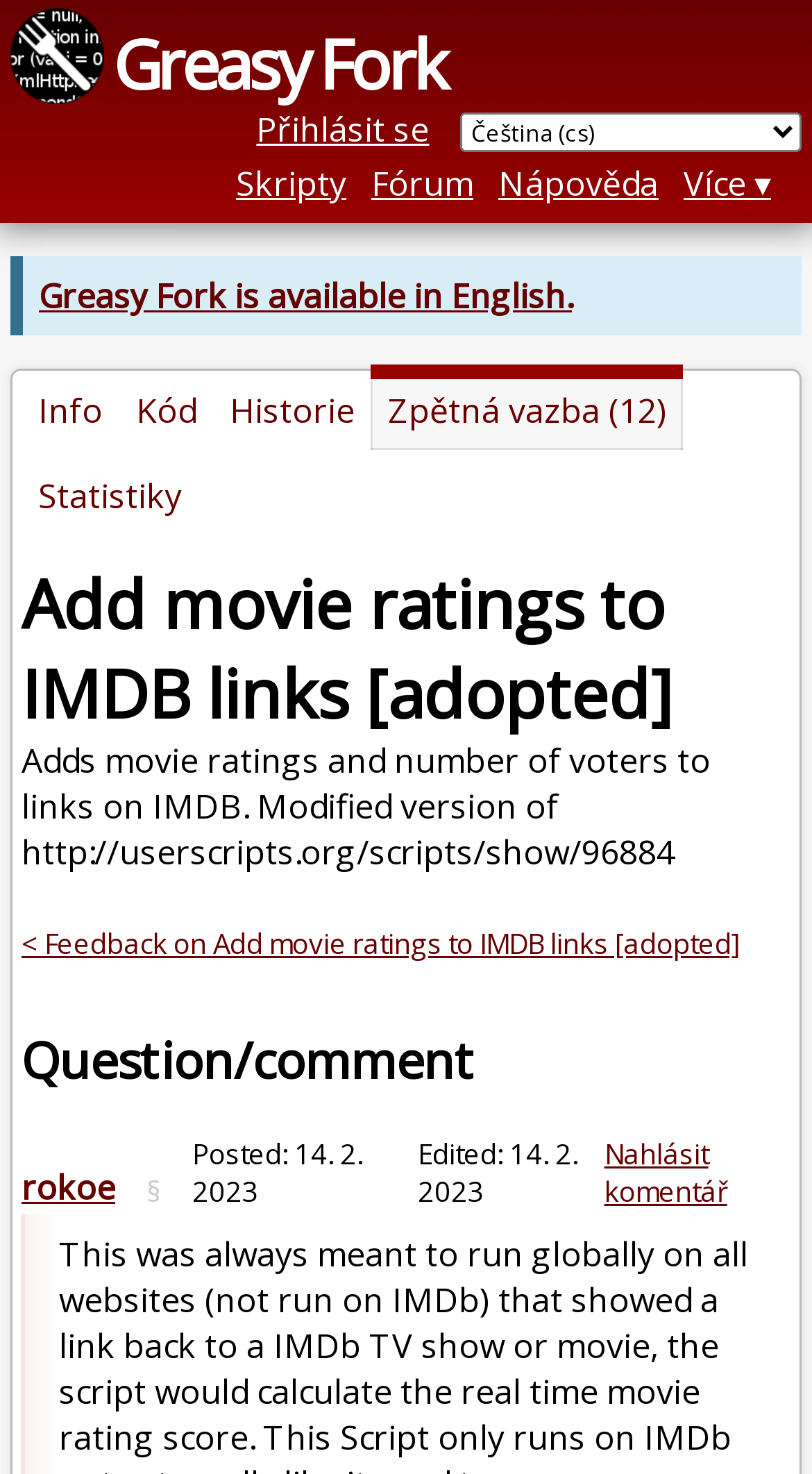Please determine the bounding box coordinates of the clickable area required to carry out the following instruction: "Select an option from the combobox". The coordinates must be four float numbers between 0 and 1, represented as [left, top, right, bottom].

[0.568, 0.076, 0.988, 0.103]